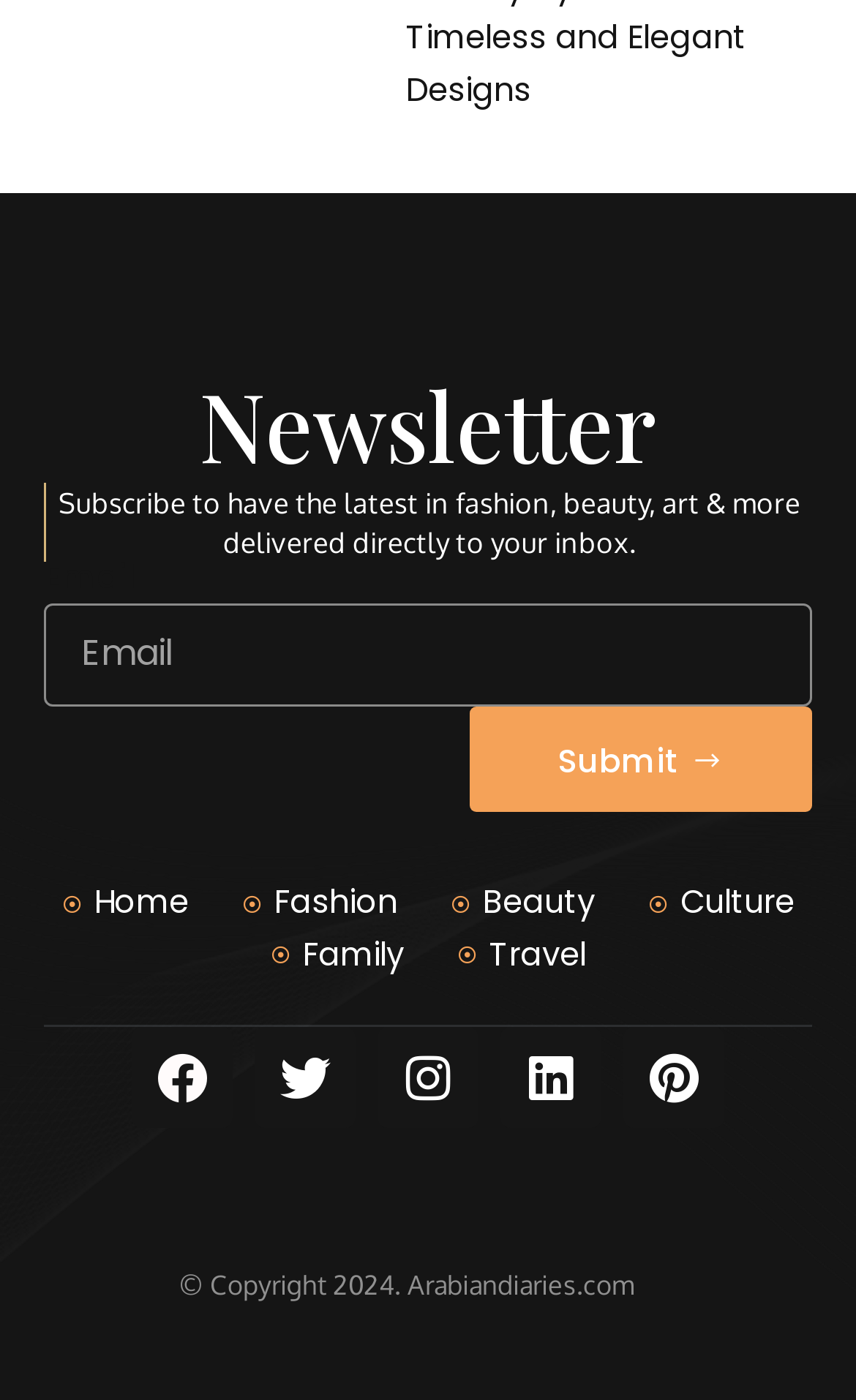Determine the bounding box coordinates for the element that should be clicked to follow this instruction: "Go to the home page". The coordinates should be given as four float numbers between 0 and 1, in the format [left, top, right, bottom].

[0.072, 0.628, 0.221, 0.664]